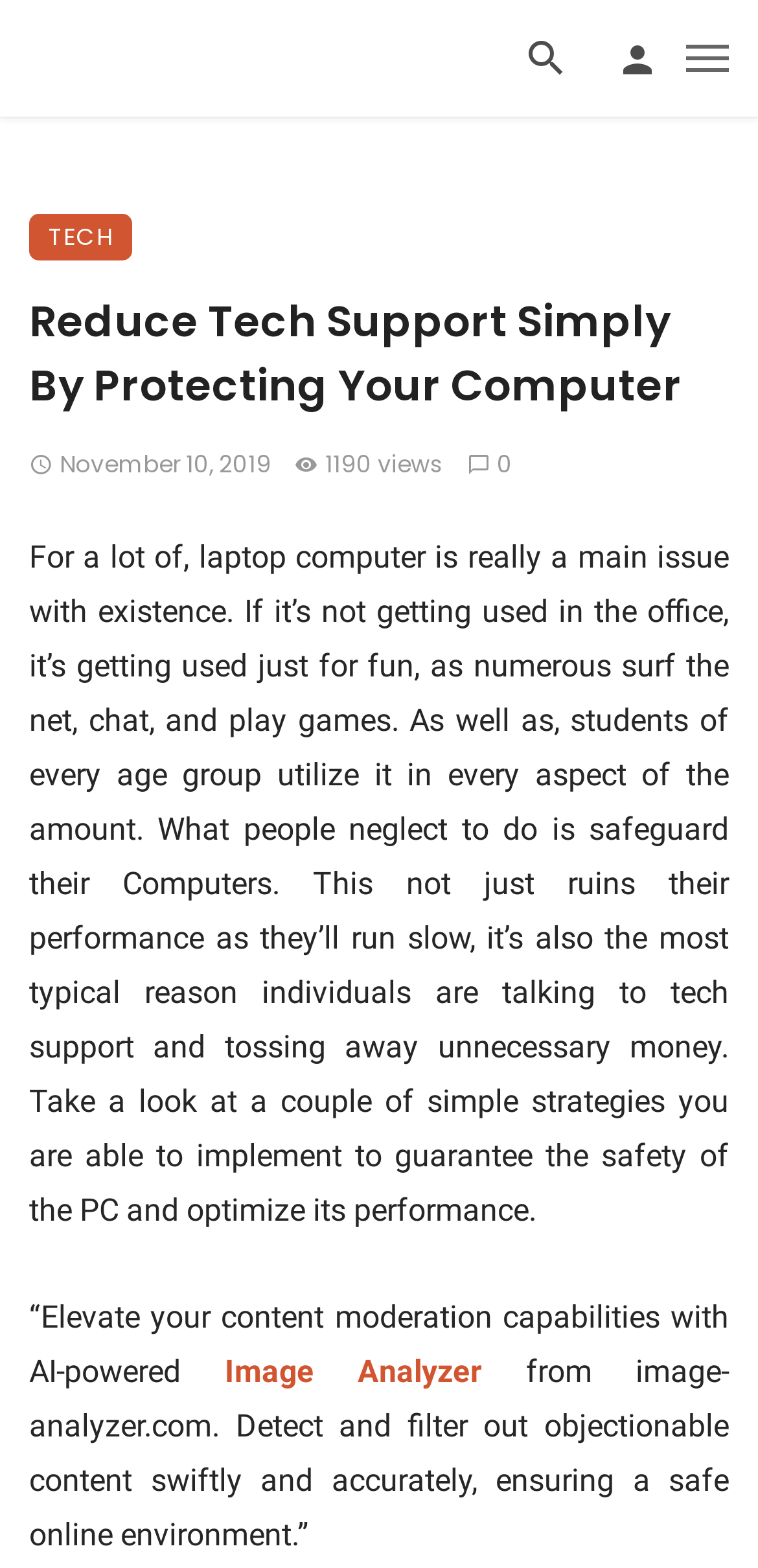Respond to the question below with a concise word or phrase:
What is the date of the article?

November 10, 2019